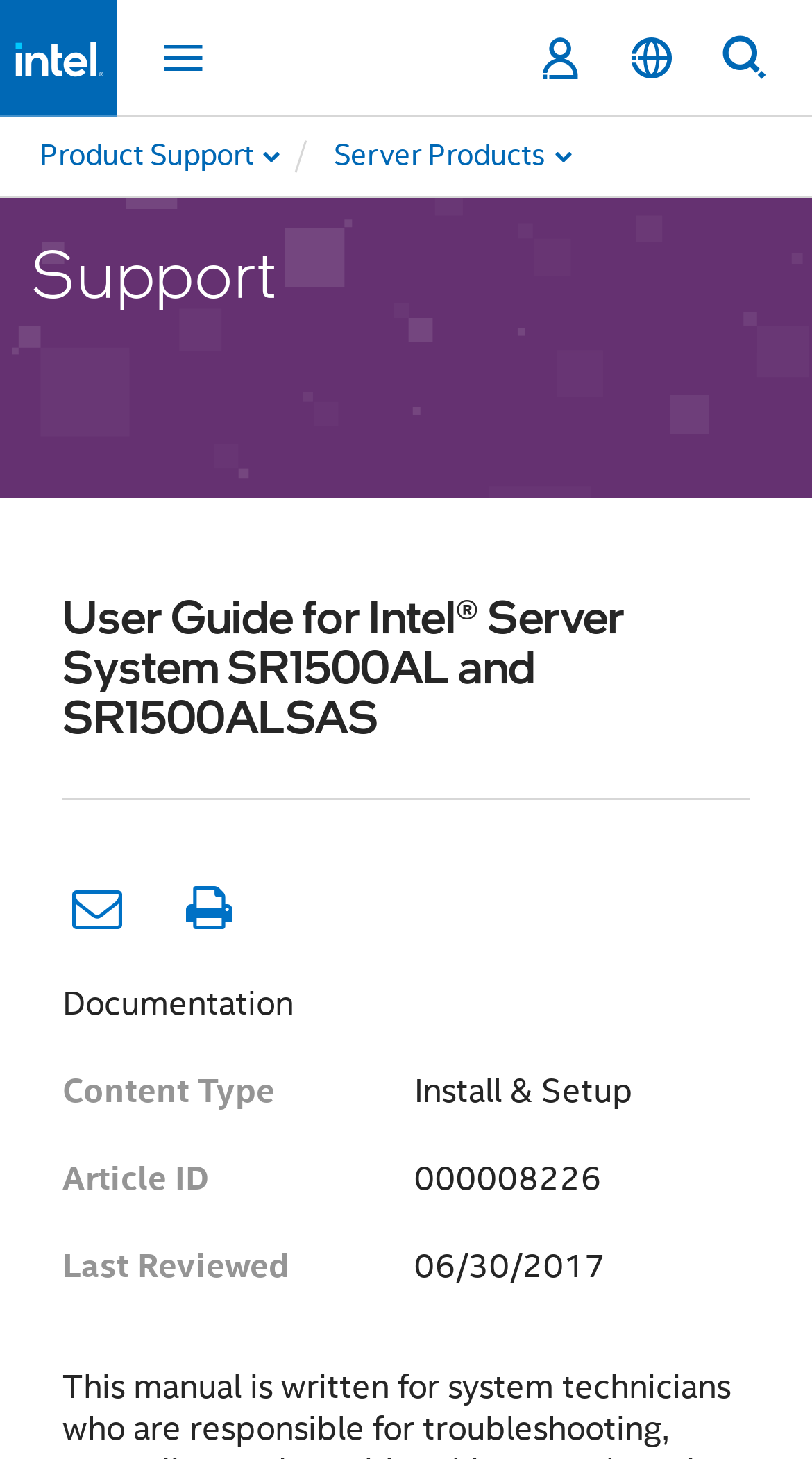What is the article ID of the user guide?
Respond to the question with a single word or phrase according to the image.

000008226